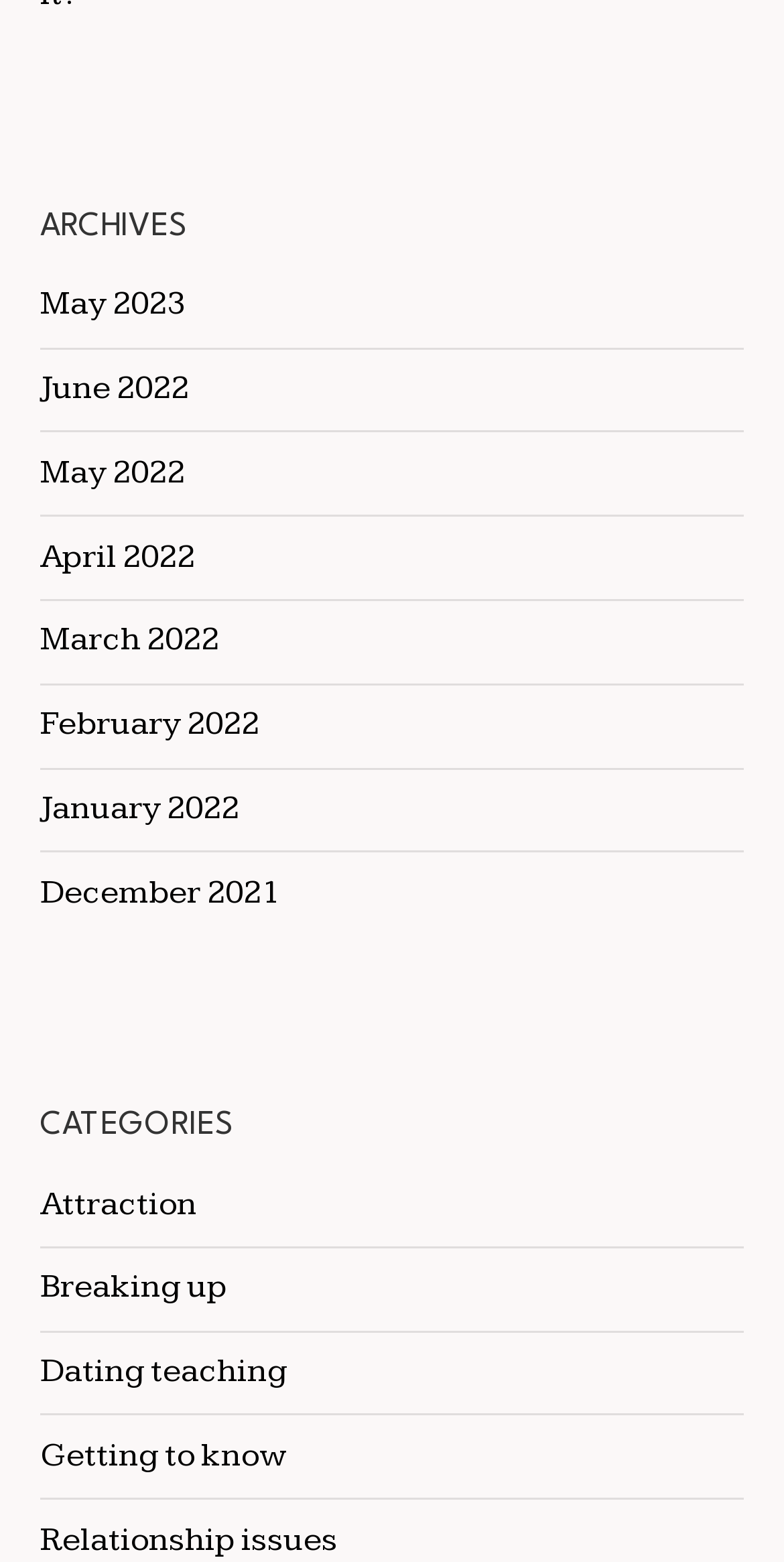Please identify the bounding box coordinates of the element on the webpage that should be clicked to follow this instruction: "view exhibition events". The bounding box coordinates should be given as four float numbers between 0 and 1, formatted as [left, top, right, bottom].

None